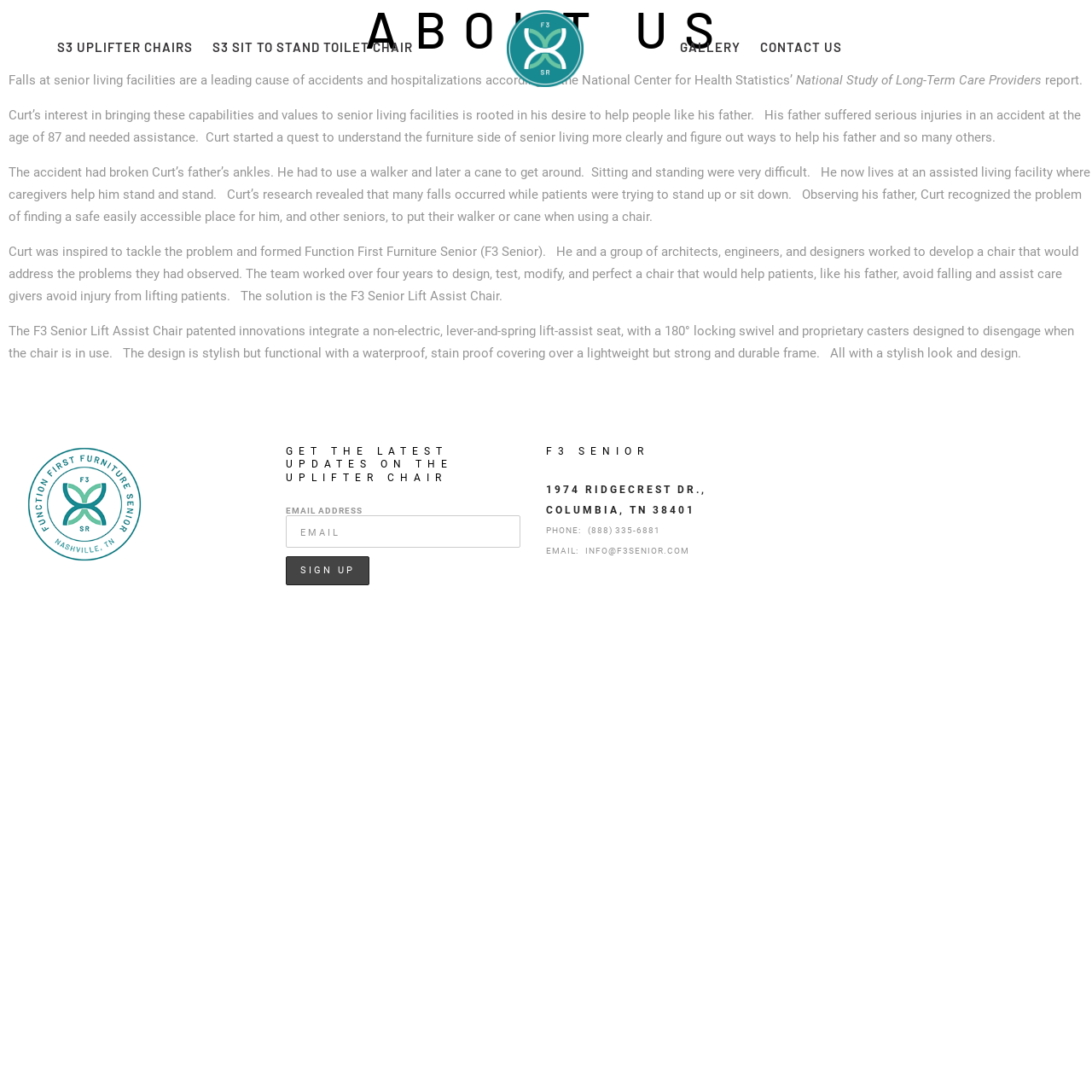Please indicate the bounding box coordinates for the clickable area to complete the following task: "Click on the Sign up button". The coordinates should be specified as four float numbers between 0 and 1, i.e., [left, top, right, bottom].

[0.262, 0.509, 0.338, 0.536]